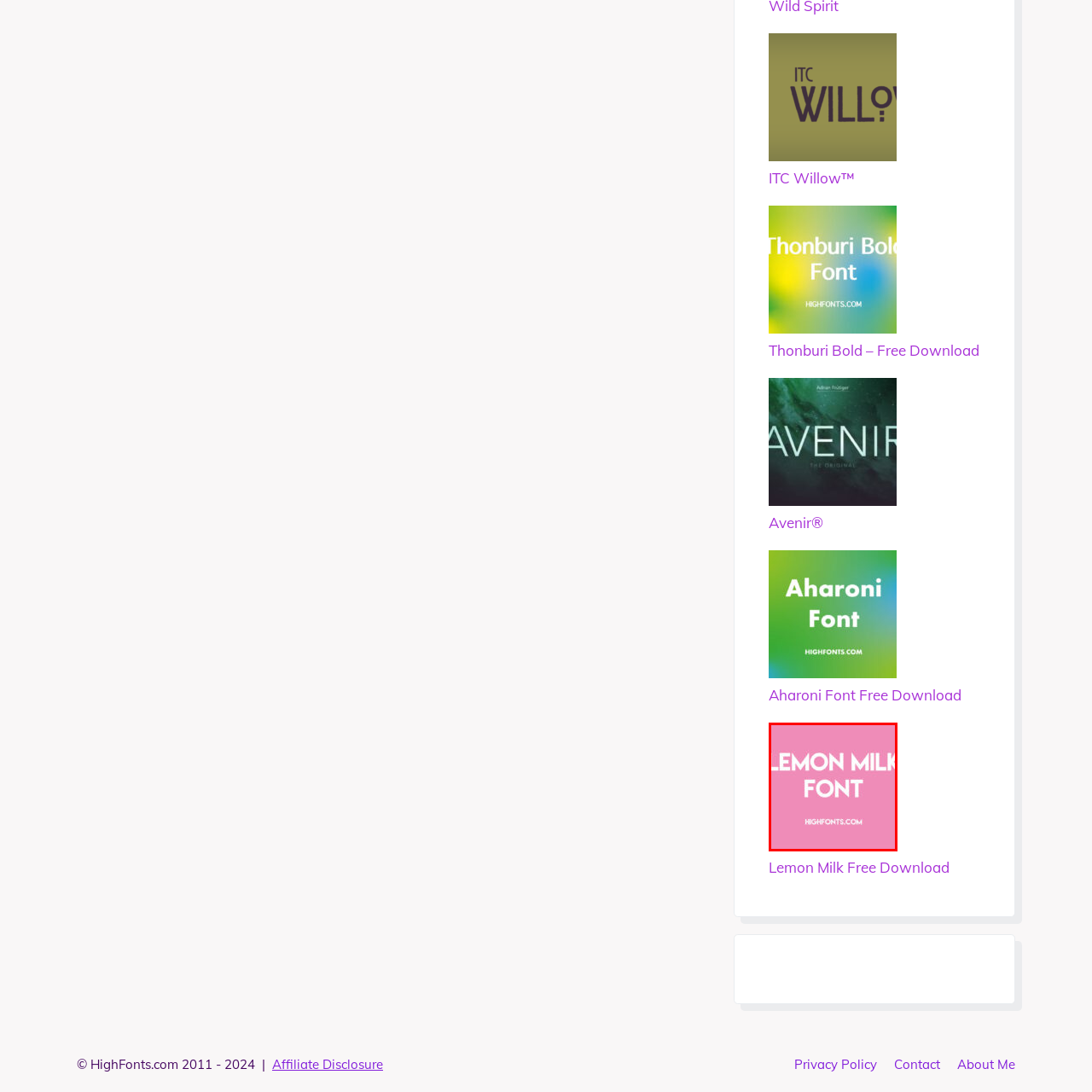Please analyze the portion of the image highlighted by the red bounding box and respond to the following question with a detailed explanation based on what you see: What is the font color of the main text?

The main text 'LEMON MILK FONT' is displayed in bold, white letters, which provides a nice contrast to the pink background and makes the text stand out.